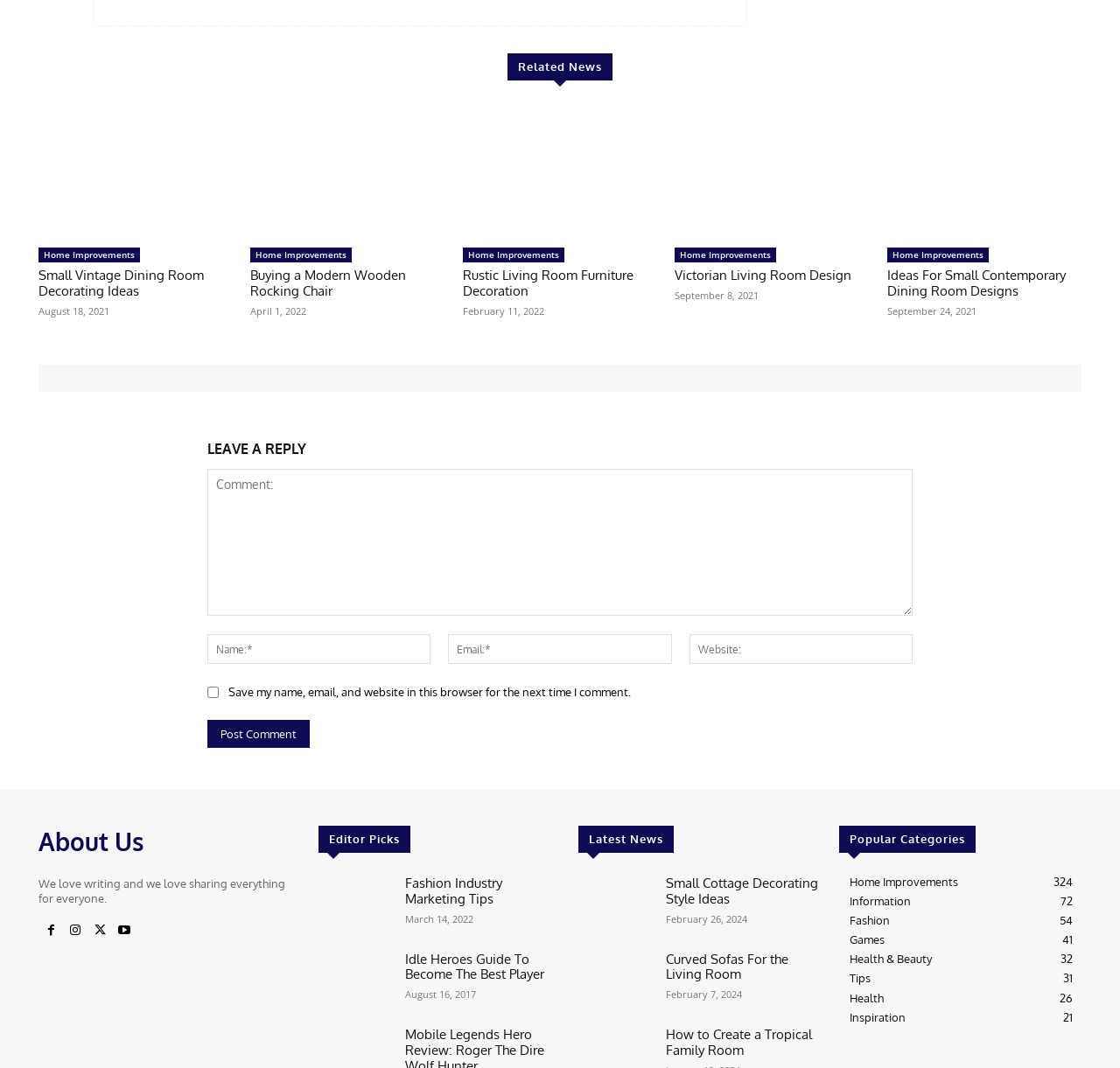What is the date of the 'Idle Heroes Guide To Become The Best Player' article?
Please use the image to deliver a detailed and complete answer.

I found the date of the article by looking at the time element associated with the 'Idle Heroes Guide To Become The Best Player' heading. The date is 'August 16, 2017'.